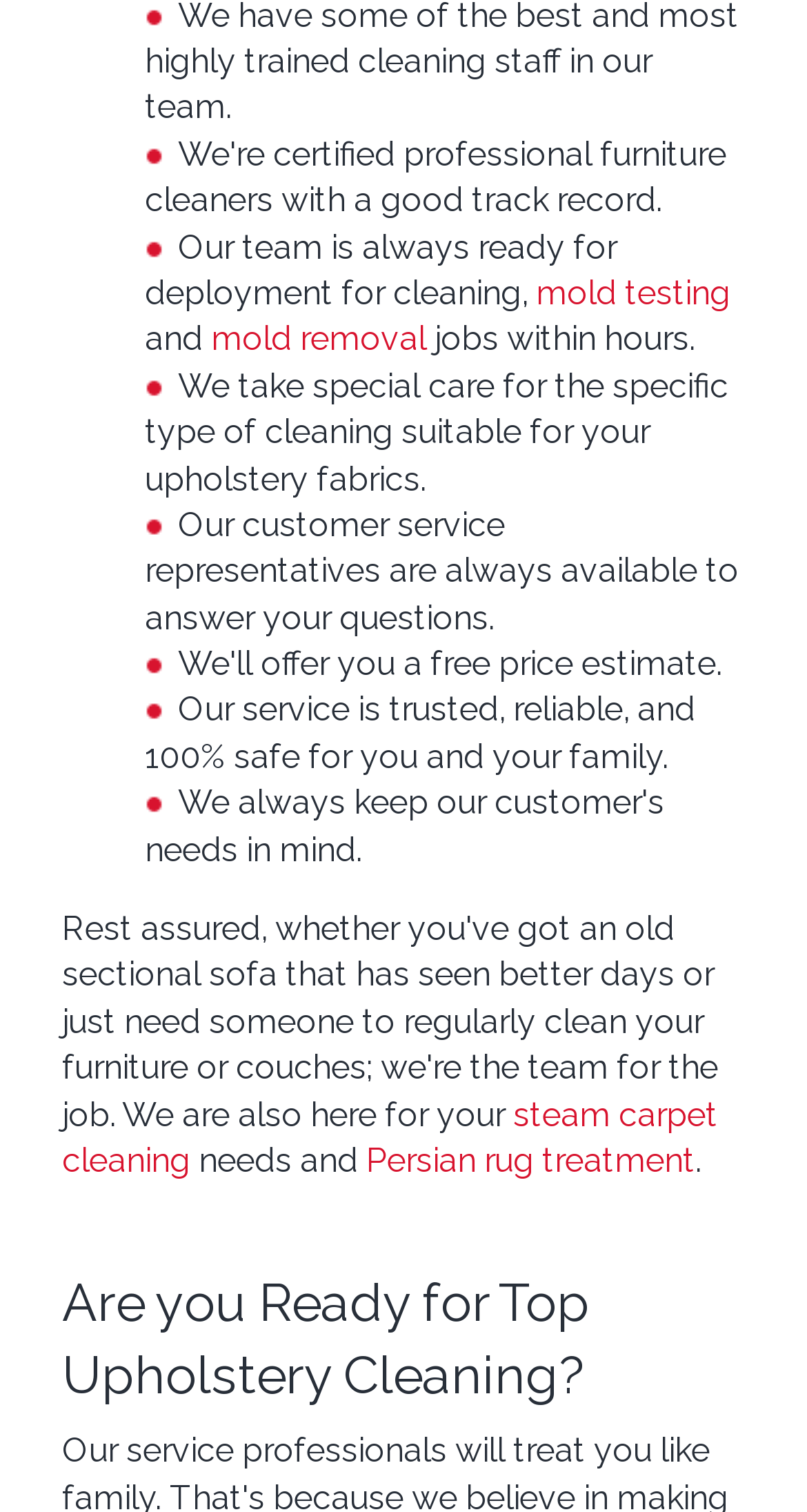Bounding box coordinates are specified in the format (top-left x, top-left y, bottom-right x, bottom-right y). All values are floating point numbers bounded between 0 and 1. Please provide the bounding box coordinate of the region this sentence describes: cocktail

None